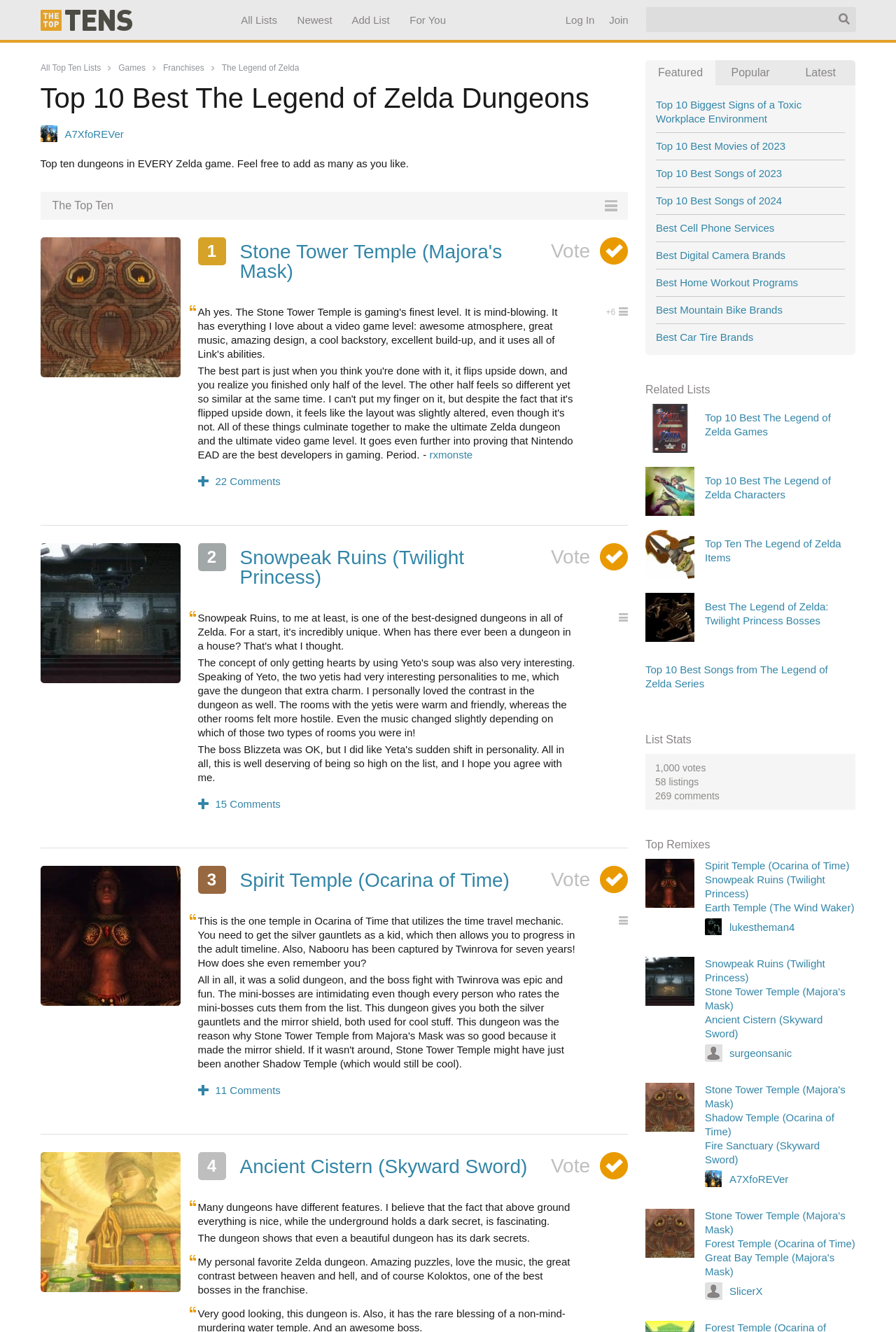Calculate the bounding box coordinates for the UI element based on the following description: "Games". Ensure the coordinates are four float numbers between 0 and 1, i.e., [left, top, right, bottom].

[0.132, 0.046, 0.162, 0.056]